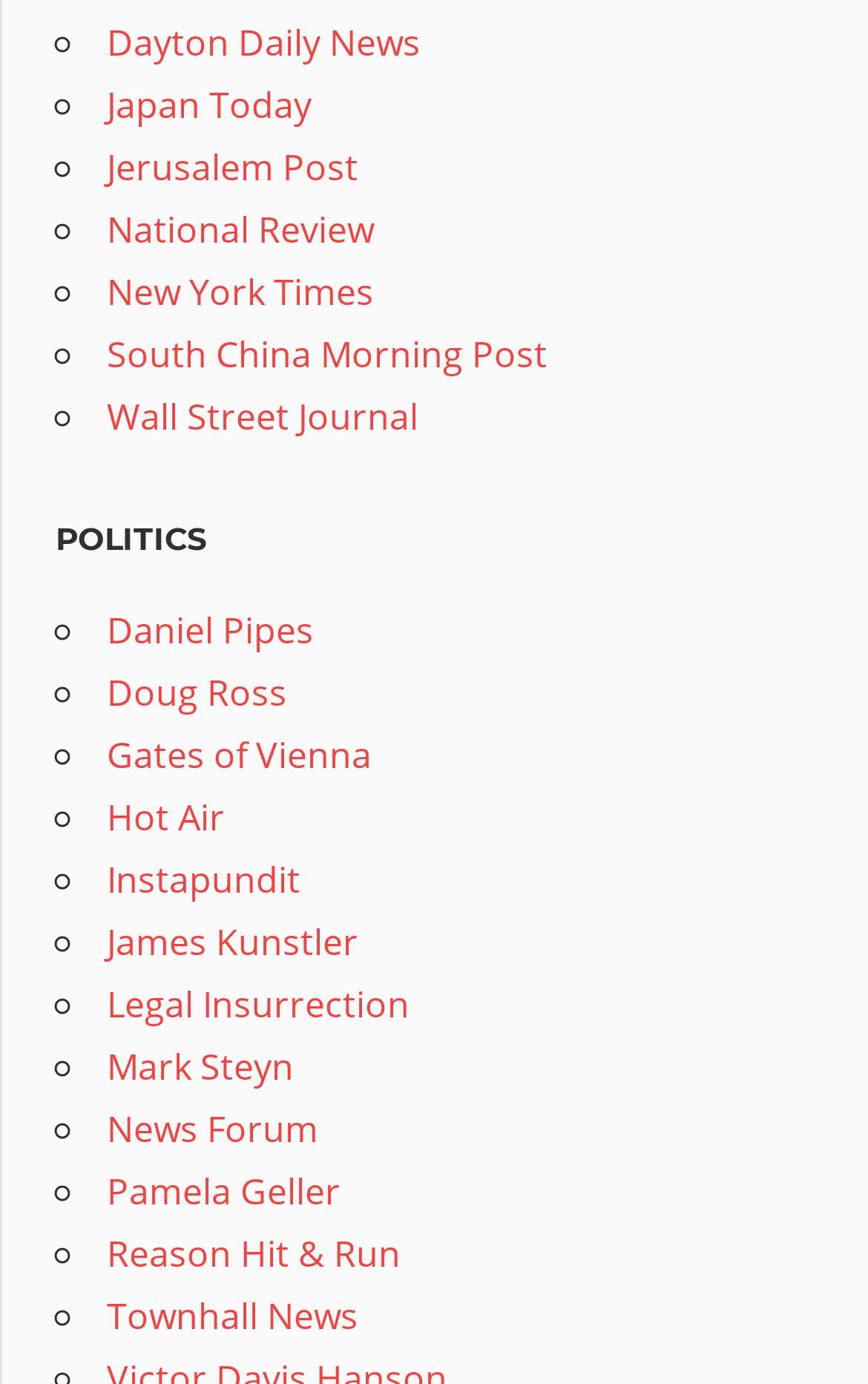Identify the bounding box coordinates of the specific part of the webpage to click to complete this instruction: "Read news from National Review".

[0.123, 0.148, 0.431, 0.183]